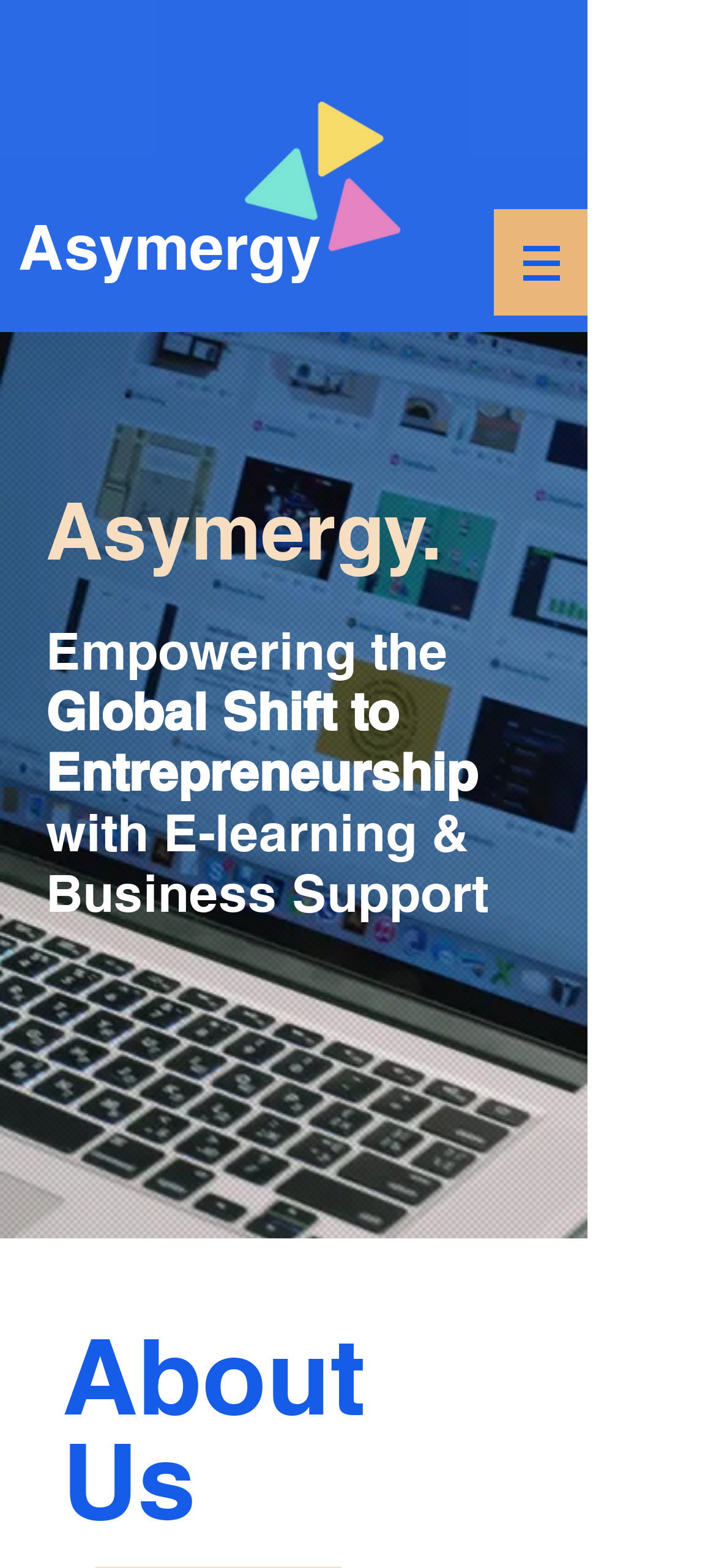What is the name of the corporation?
Please look at the screenshot and answer in one word or a short phrase.

Asymergy